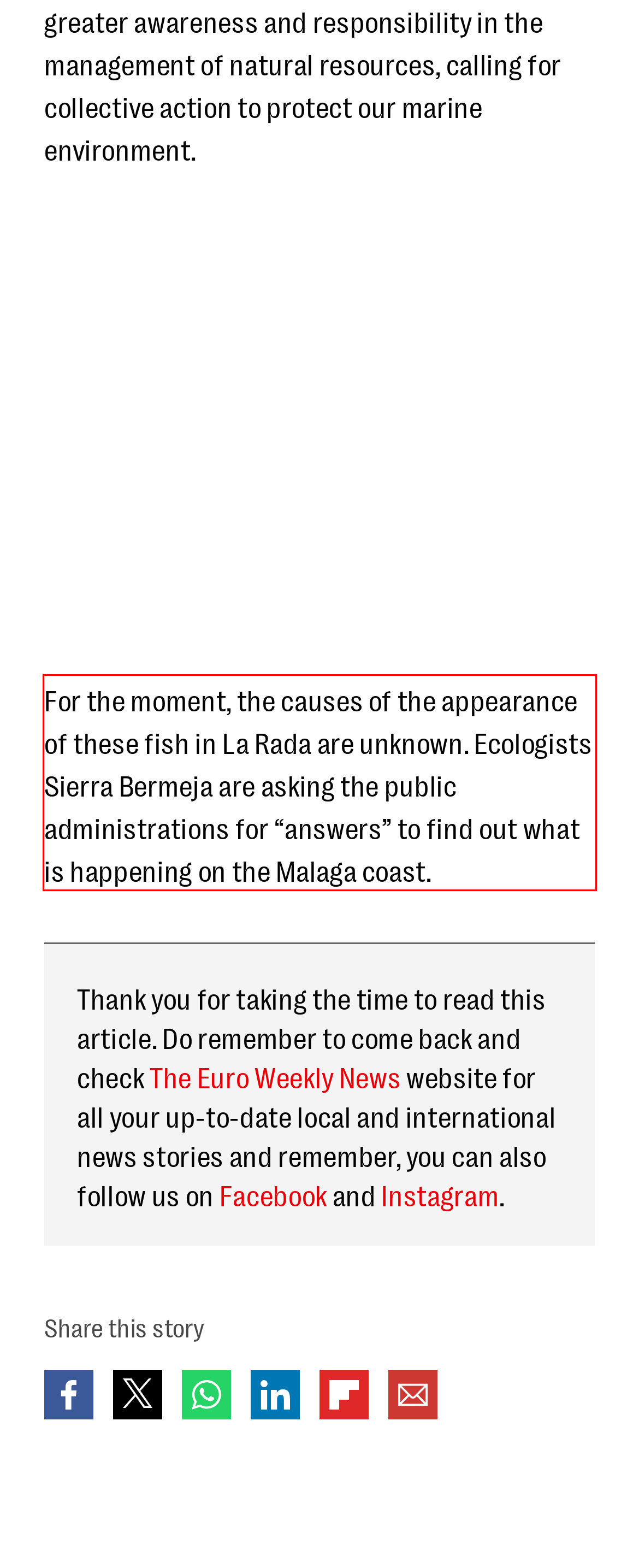Within the screenshot of the webpage, there is a red rectangle. Please recognize and generate the text content inside this red bounding box.

For the moment, the causes of the appearance of these fish in La Rada are unknown. Ecologists Sierra Bermeja are asking the public administrations for “answers” to find out what is happening on the Malaga coast.